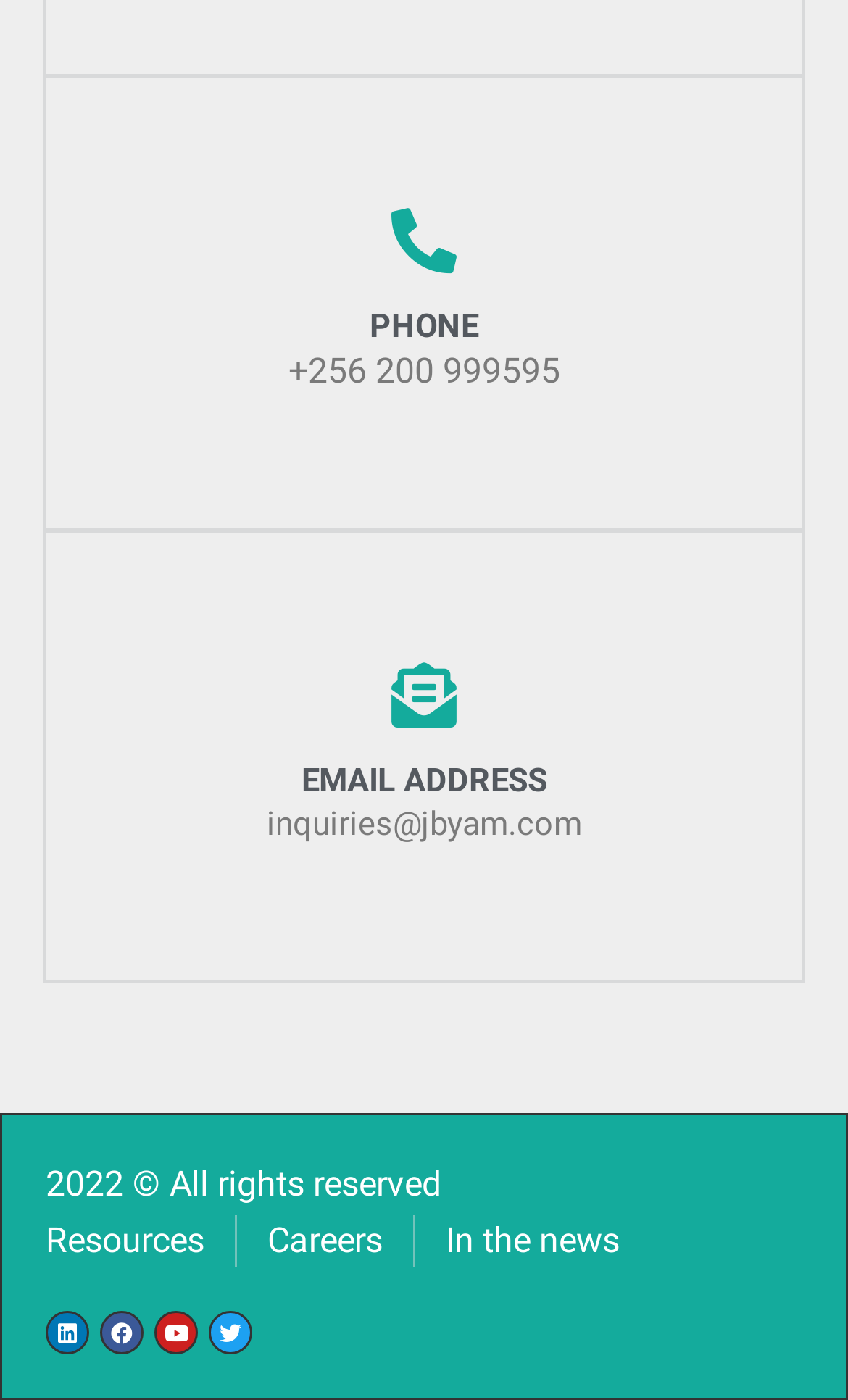Bounding box coordinates must be specified in the format (top-left x, top-left y, bottom-right x, bottom-right y). All values should be floating point numbers between 0 and 1. What are the bounding box coordinates of the UI element described as: In the news

[0.526, 0.868, 0.731, 0.905]